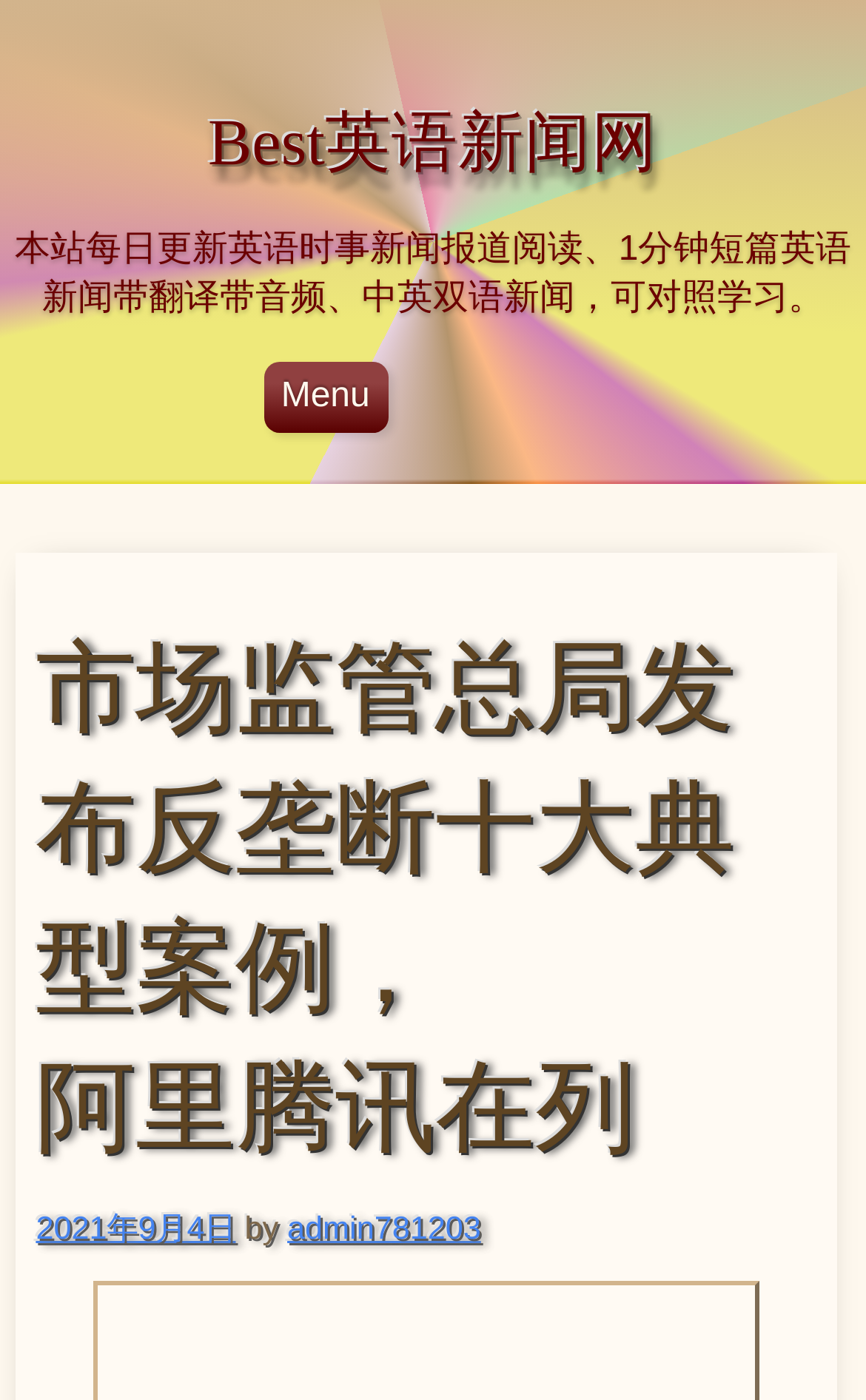Please determine the bounding box coordinates of the section I need to click to accomplish this instruction: "Click on the 'admin781203' link".

[0.332, 0.866, 0.555, 0.891]